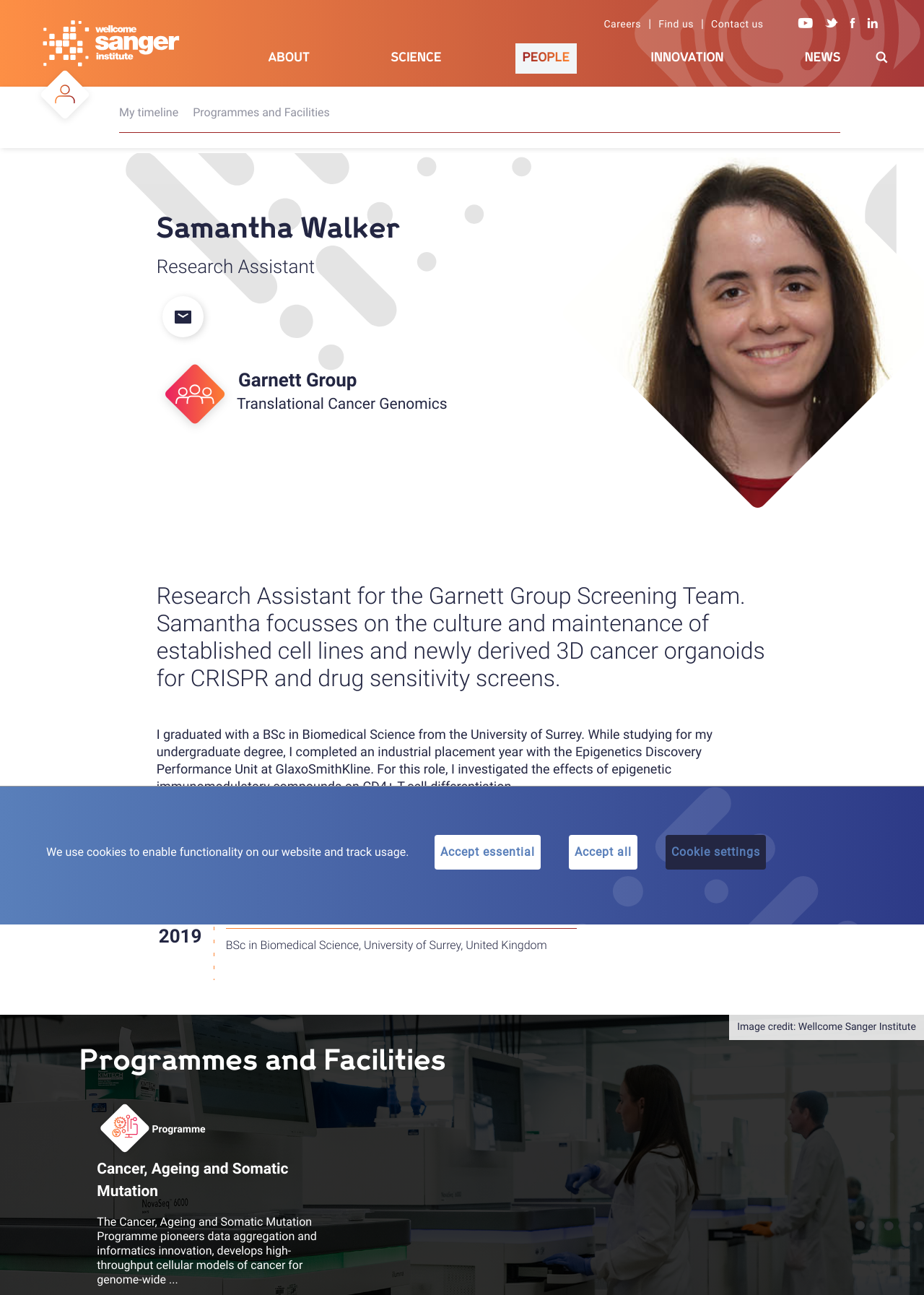Please find the bounding box coordinates of the element that needs to be clicked to perform the following instruction: "Visit the Wellcome Sanger Institute website". The bounding box coordinates should be four float numbers between 0 and 1, represented as [left, top, right, bottom].

[0.044, 0.0, 0.196, 0.067]